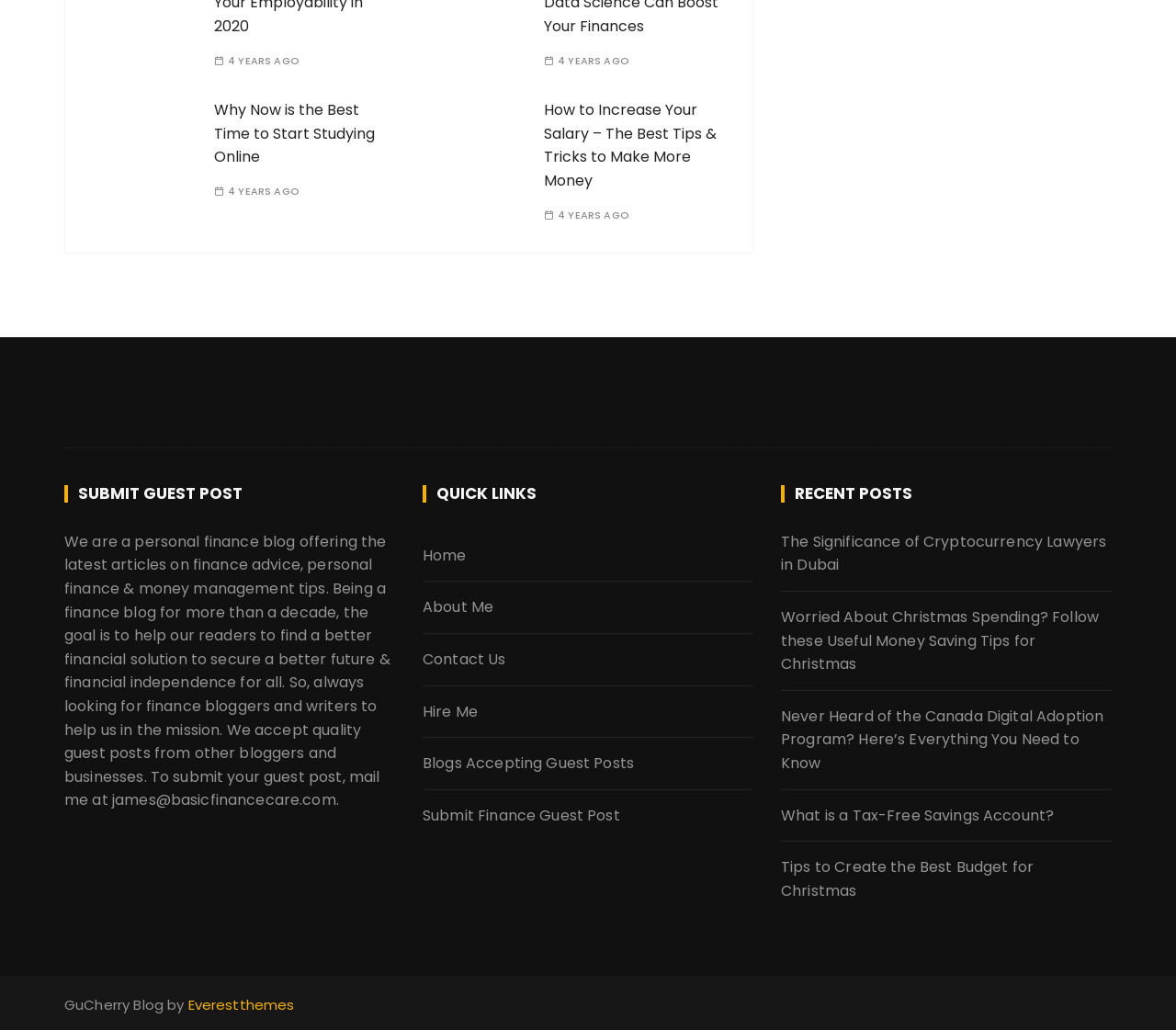What is the topic of the blog?
Please give a detailed and elaborate answer to the question based on the image.

Based on the webpage content, especially the static text 'We are a personal finance blog offering the latest articles on finance advice, personal finance & money management tips.', it is clear that the topic of the blog is personal finance.